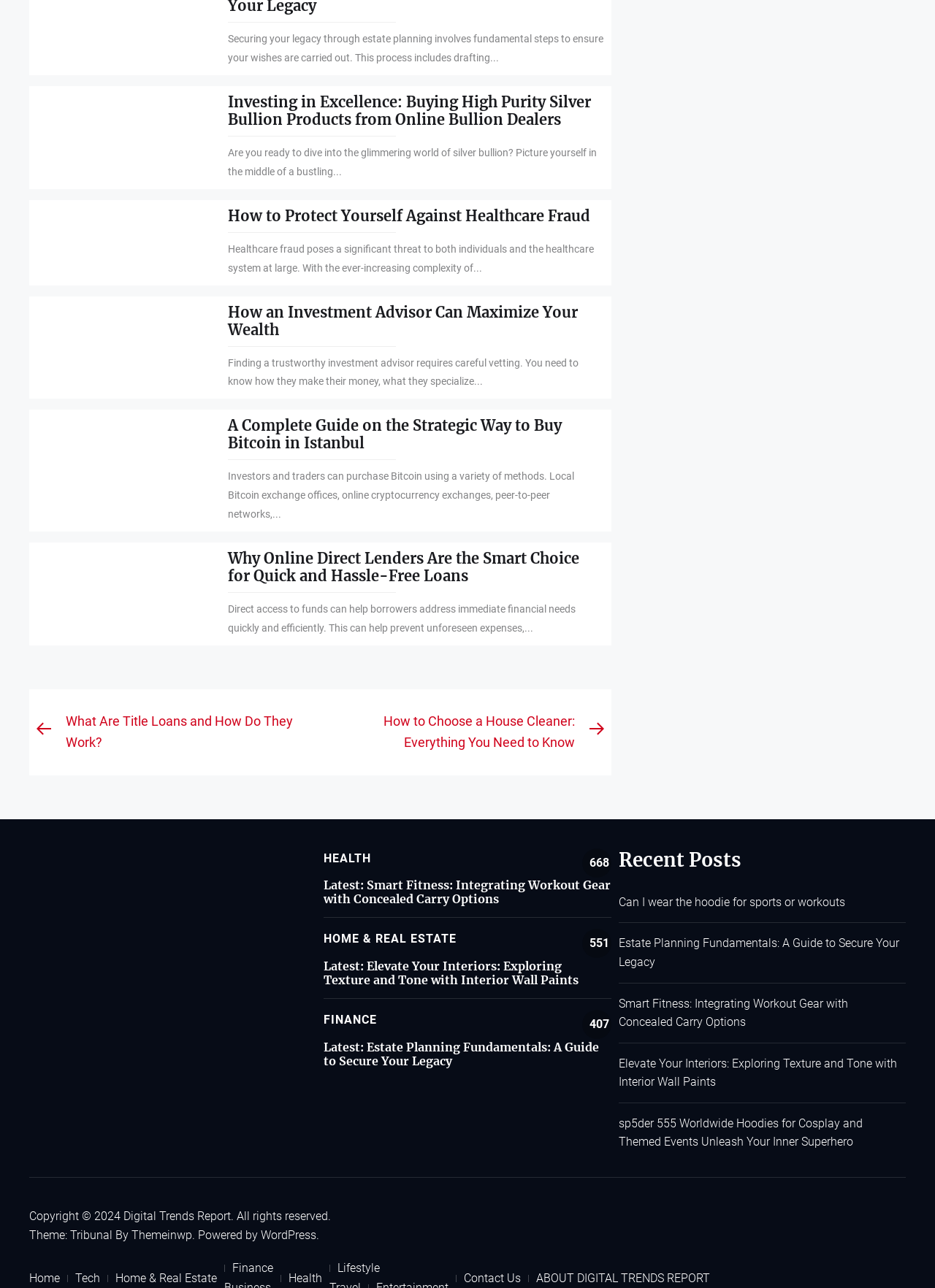Can you provide the bounding box coordinates for the element that should be clicked to implement the instruction: "Click on the 'Investing in Excellence: Buying High Purity Silver Bullion Products from Online Bullion Dealers' link"?

[0.244, 0.072, 0.646, 0.1]